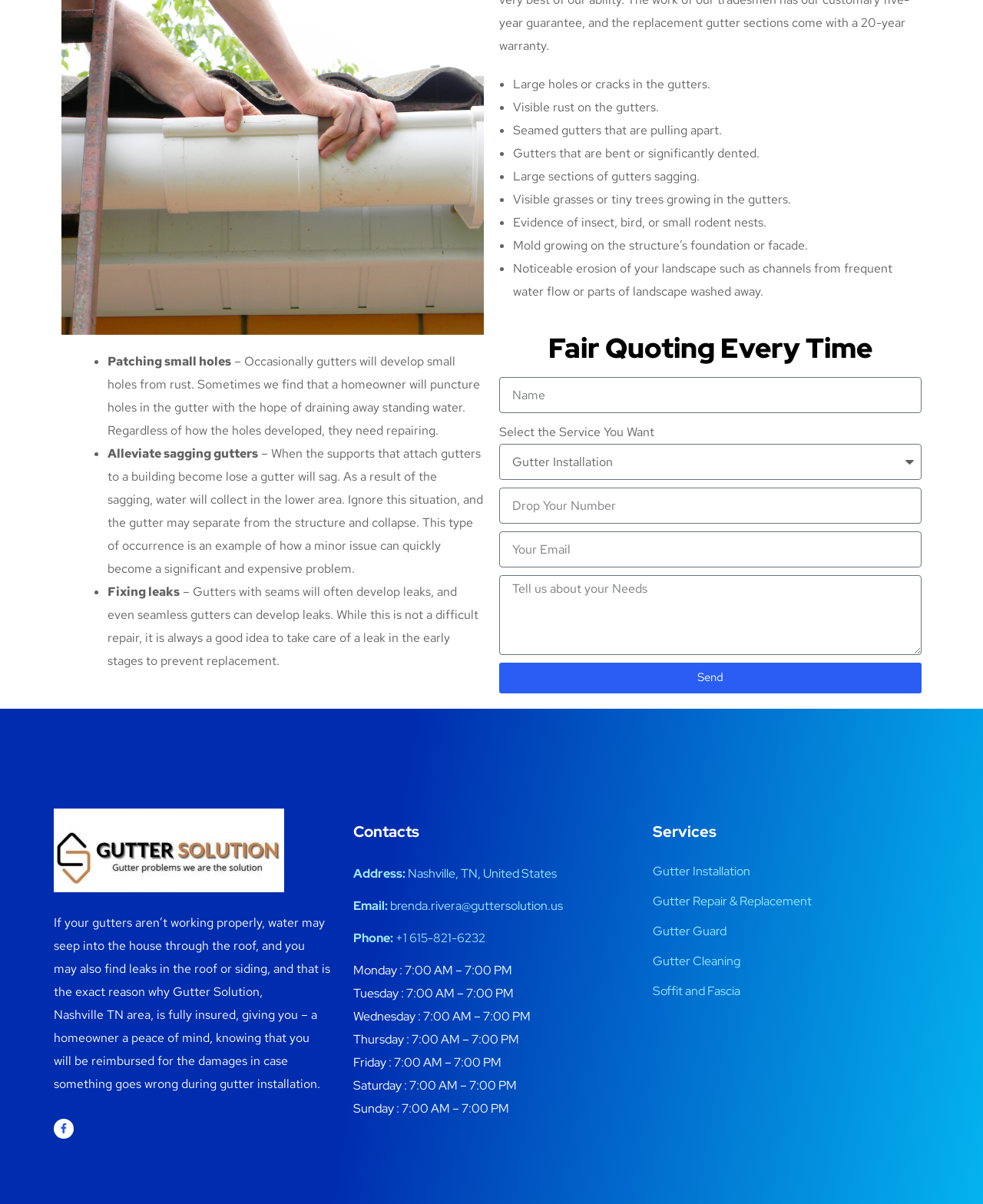Identify the bounding box for the UI element described as: "Soffit and Fascia". Ensure the coordinates are four float numbers between 0 and 1, formatted as [left, top, right, bottom].

[0.664, 0.816, 0.945, 0.831]